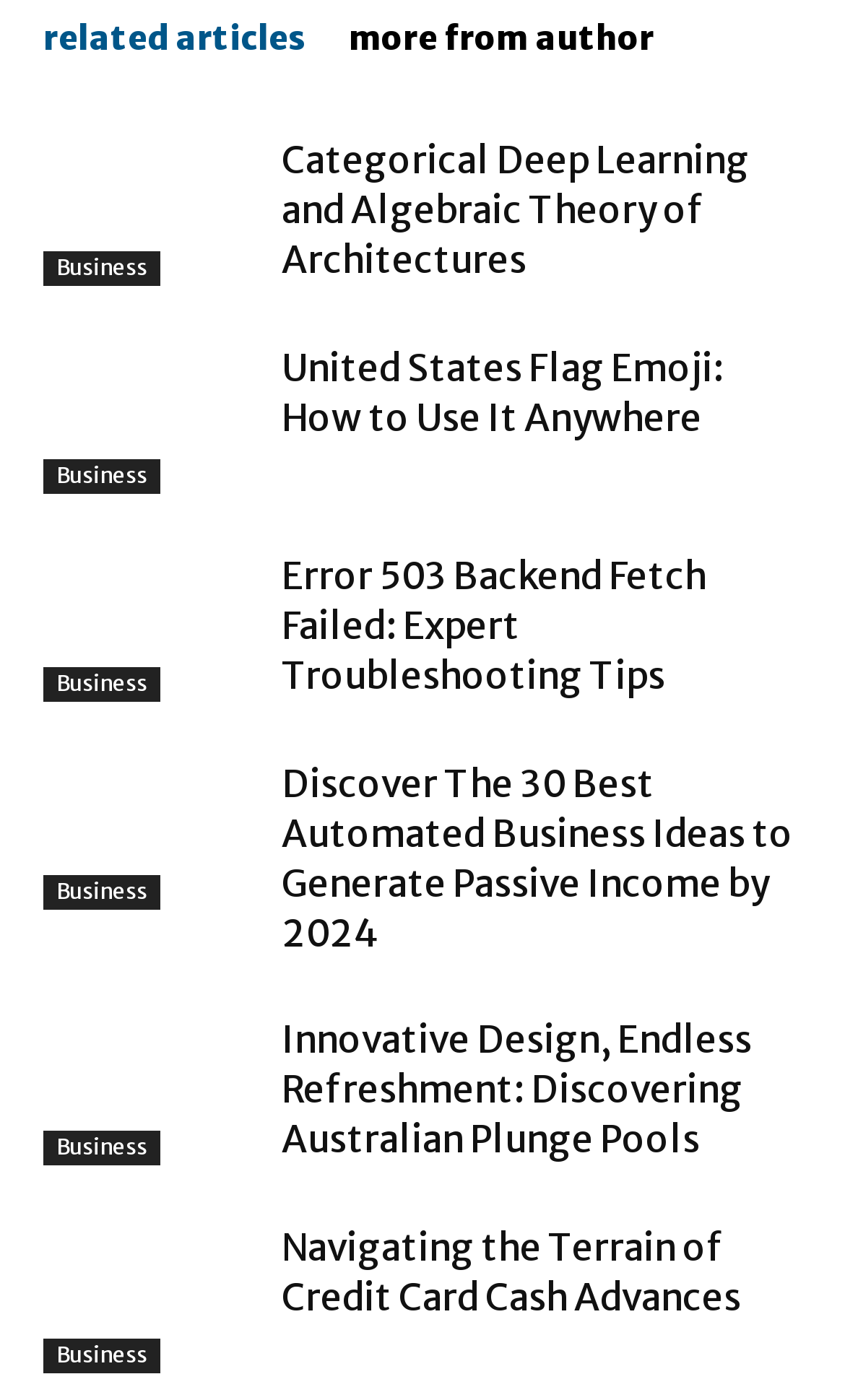Provide the bounding box coordinates of the UI element that matches the description: "MORE FROM AUTHOR".

[0.413, 0.01, 0.774, 0.047]